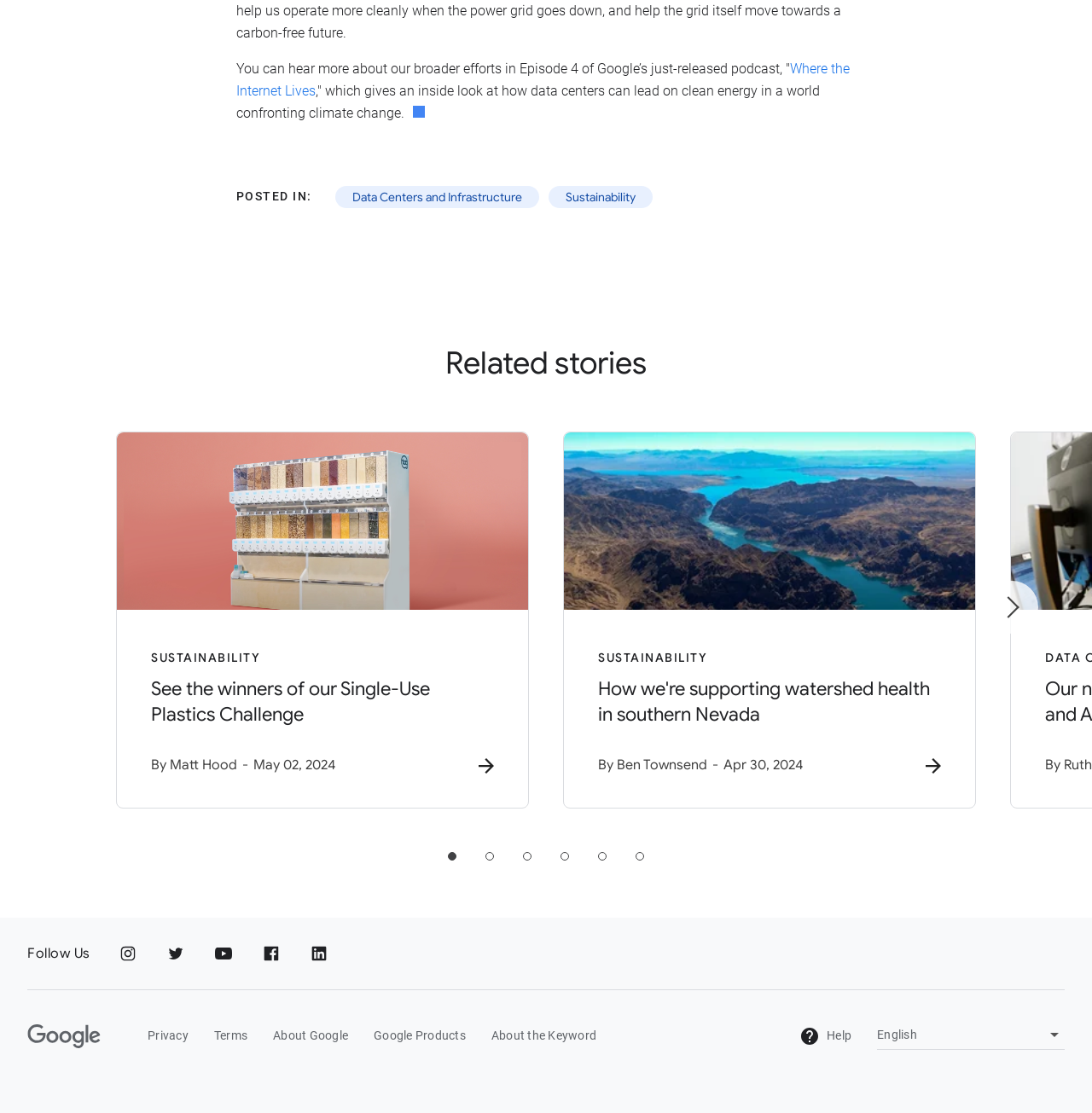How many related stories are listed?
Please interpret the details in the image and answer the question thoroughly.

I counted the number of links under the 'Related stories' heading, which are 'See the winners of our Single-Use Plastics Challenge' and 'How we're supporting watershed health in southern Nevada'. Therefore, there are 2 related stories listed.